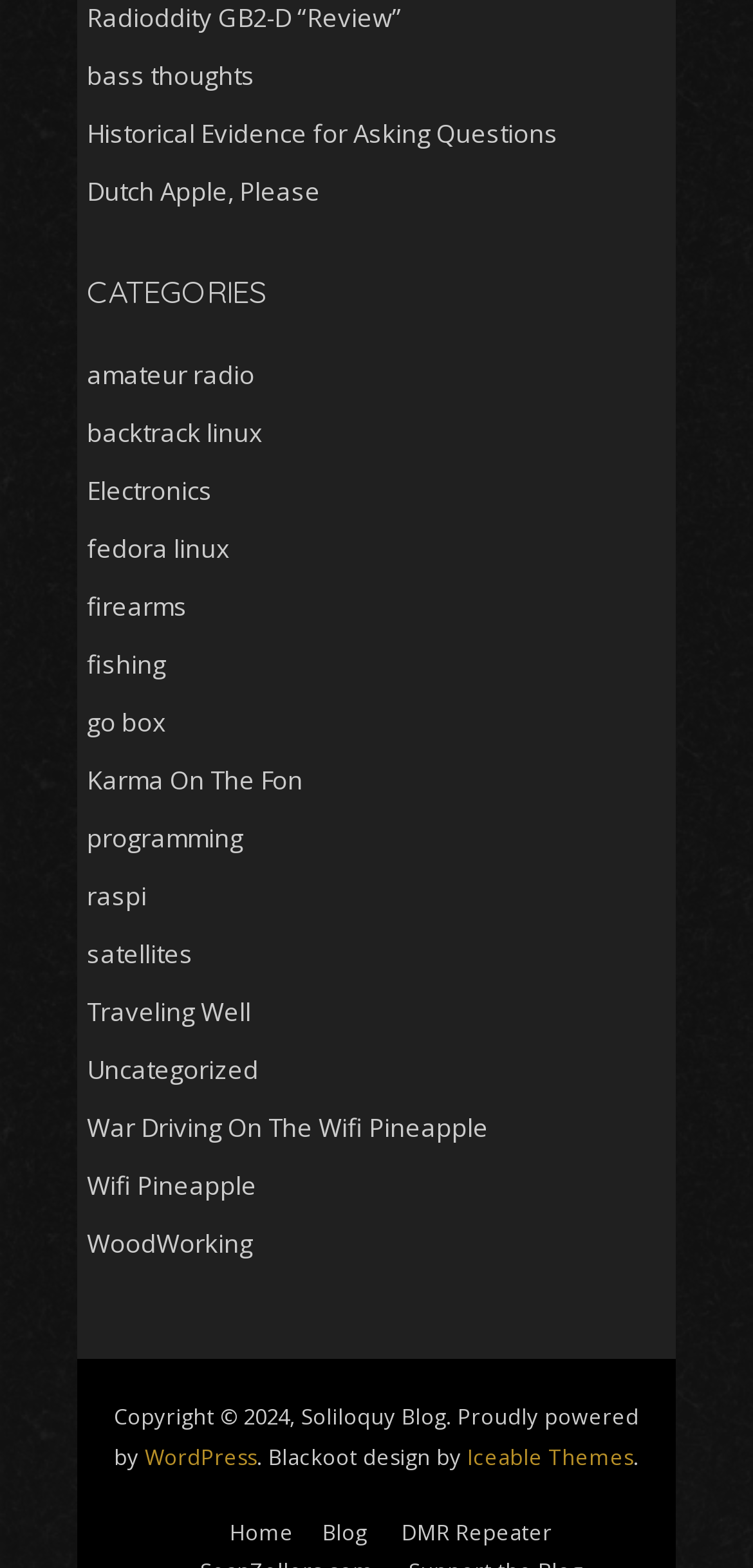Determine the bounding box coordinates for the clickable element required to fulfill the instruction: "explore 'WoodWorking'". Provide the coordinates as four float numbers between 0 and 1, i.e., [left, top, right, bottom].

[0.115, 0.782, 0.336, 0.804]